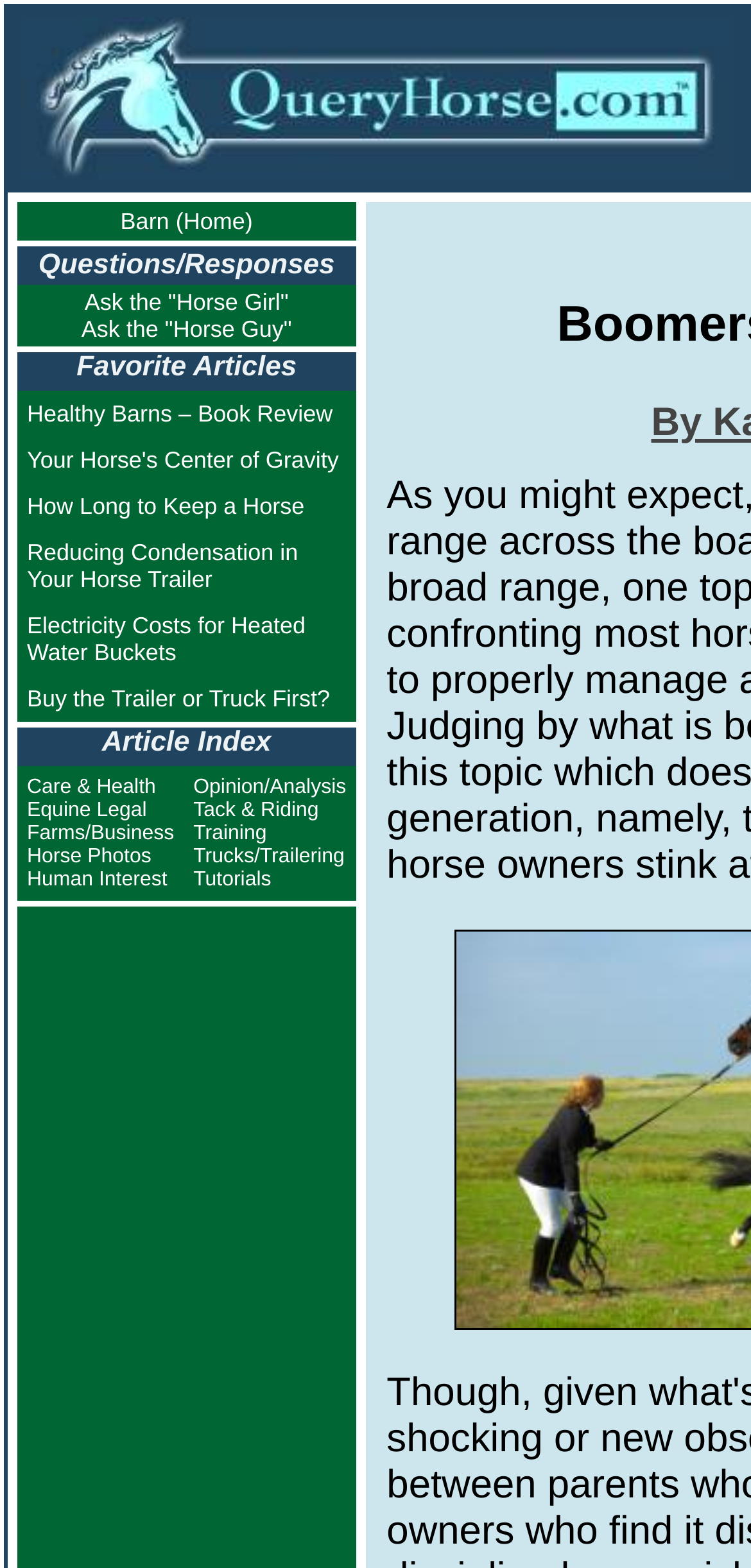Extract the bounding box coordinates for the UI element described by the text: "Human Interest". The coordinates should be in the form of [left, top, right, bottom] with values between 0 and 1.

[0.036, 0.554, 0.223, 0.568]